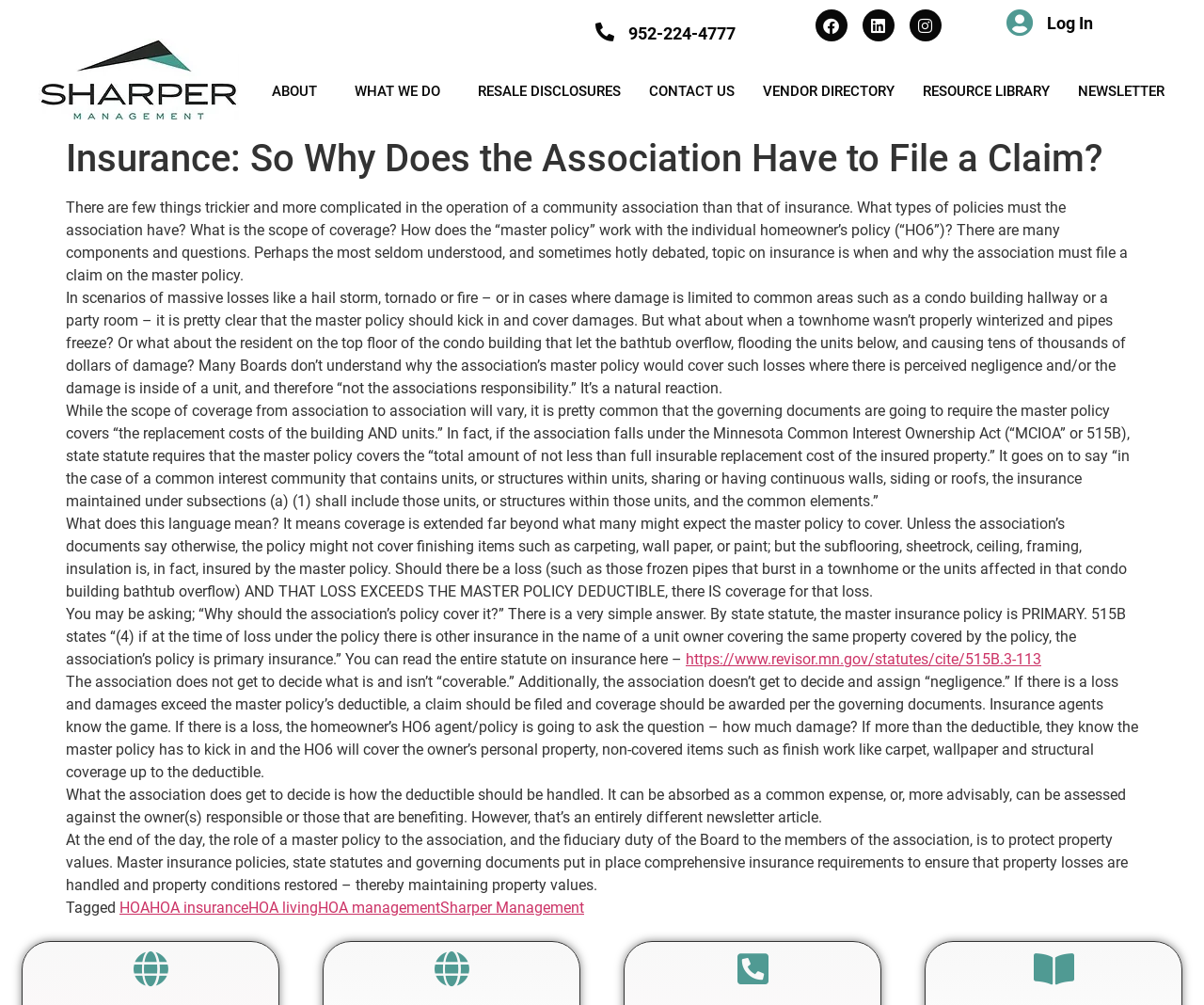Please identify the bounding box coordinates of the area I need to click to accomplish the following instruction: "Read about what the company does".

[0.283, 0.071, 0.386, 0.113]